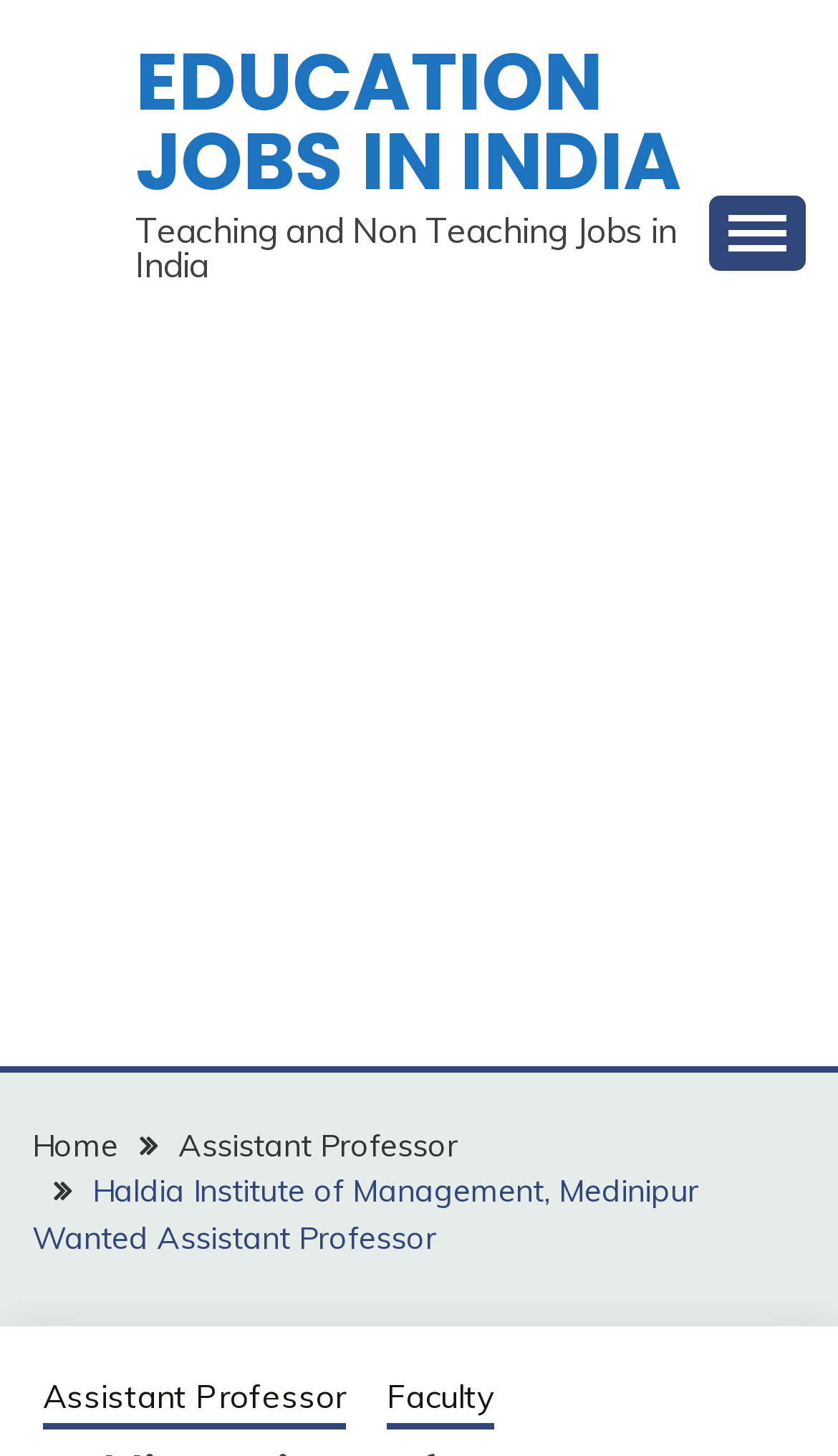Predict the bounding box coordinates of the area that should be clicked to accomplish the following instruction: "Share via link". The bounding box coordinates should consist of four float numbers between 0 and 1, i.e., [left, top, right, bottom].

None